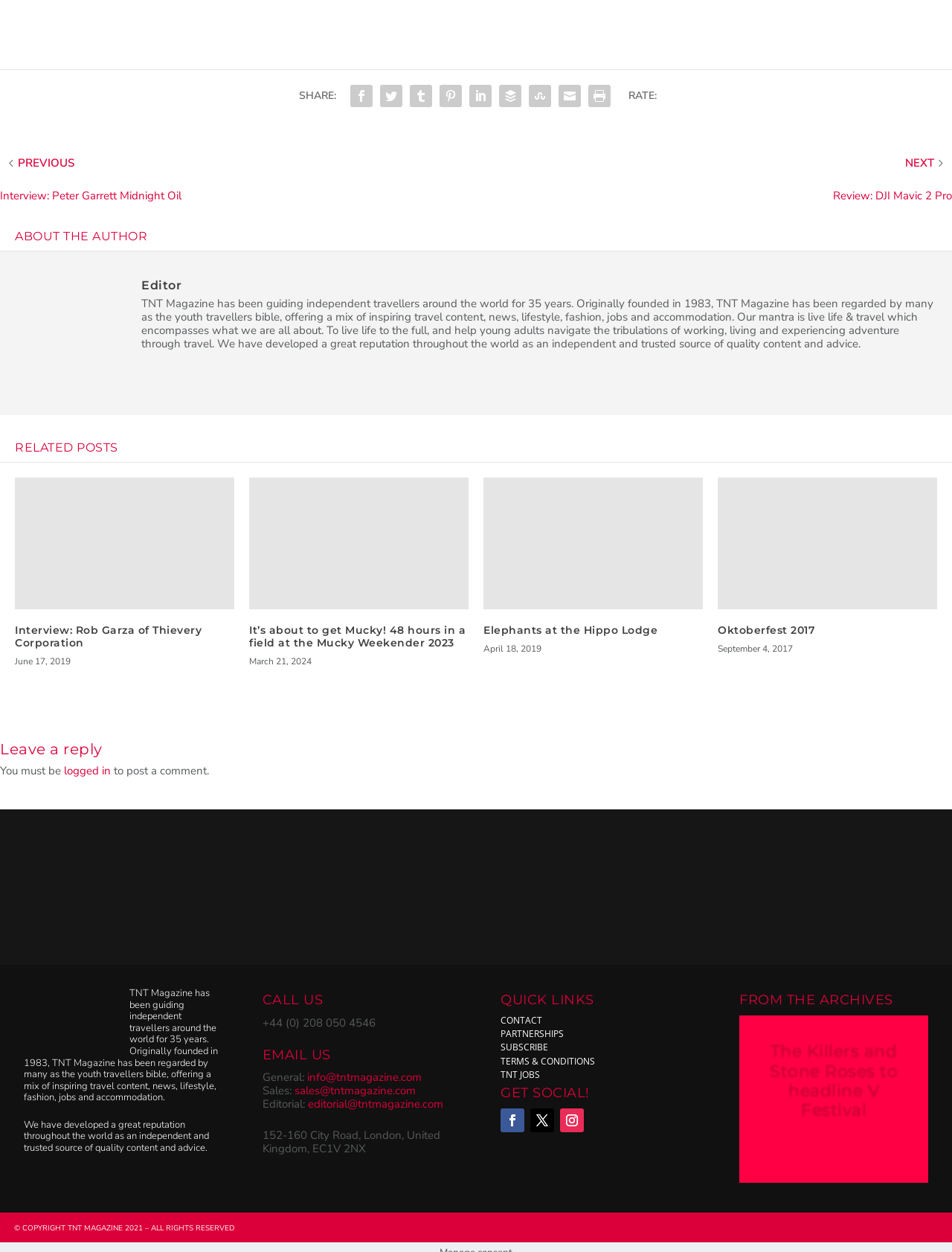What is the name of the magazine?
Your answer should be a single word or phrase derived from the screenshot.

TNT Magazine